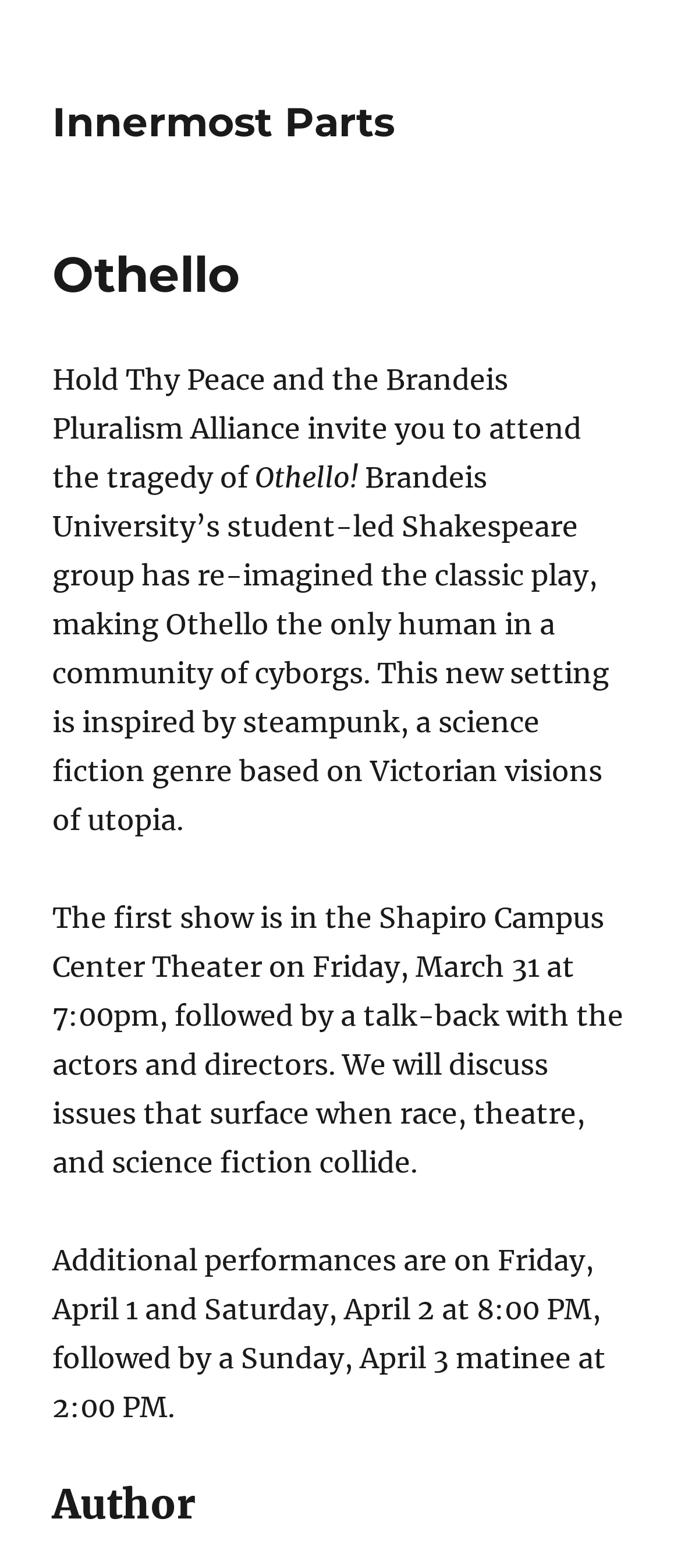What is the genre of science fiction that inspired the play?
Provide a detailed and well-explained answer to the question.

The genre of science fiction that inspired the play can be found in the static text 'a science fiction genre based on Victorian visions of utopia' which is describing the setting of the play as steampunk.